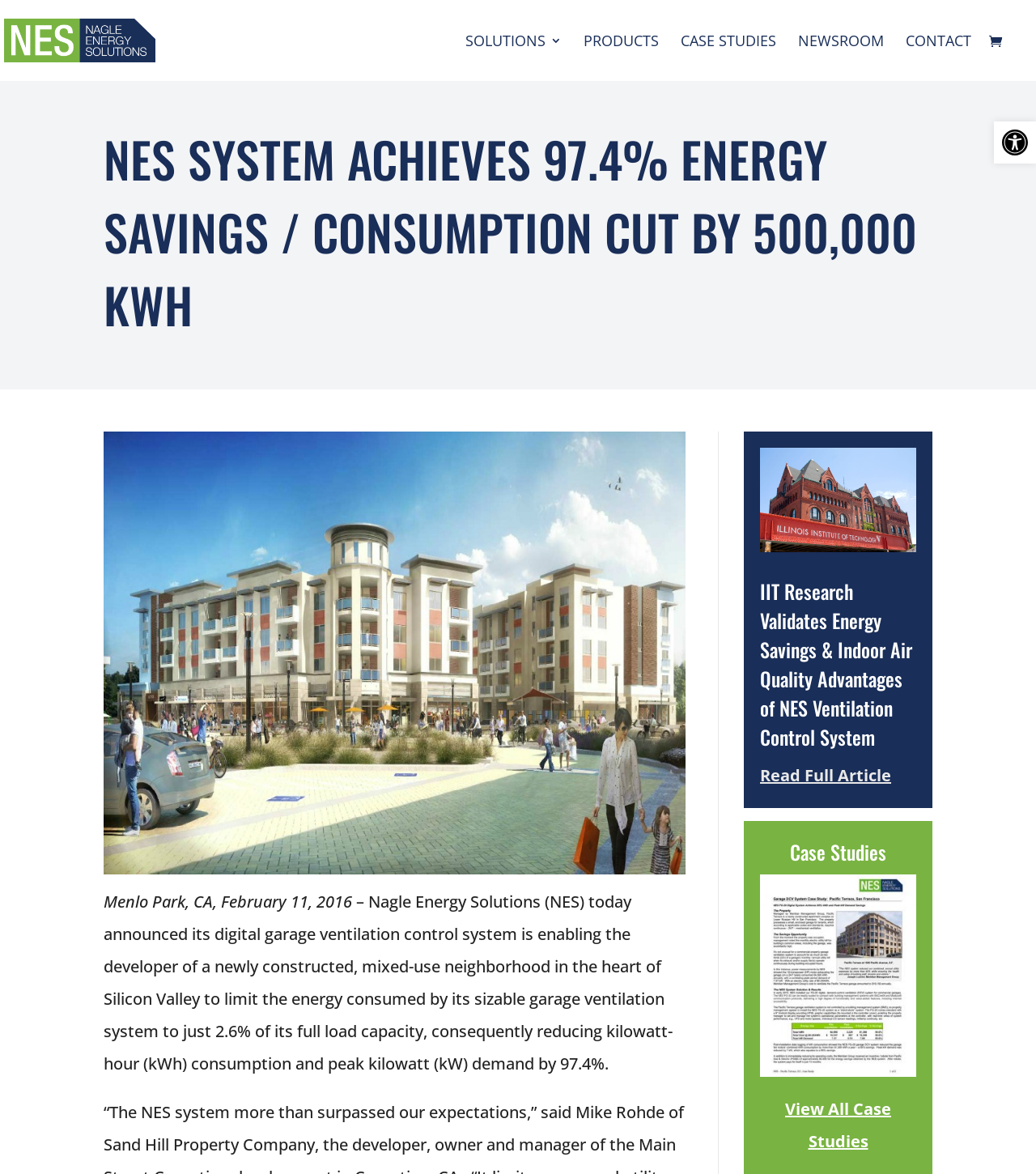What is the location mentioned in the text?
Examine the webpage screenshot and provide an in-depth answer to the question.

The location is mentioned in the text as 'Menlo Park, CA, February 11, 2016', which is the date and location of the announcement made by Nagle Energy Solutions.